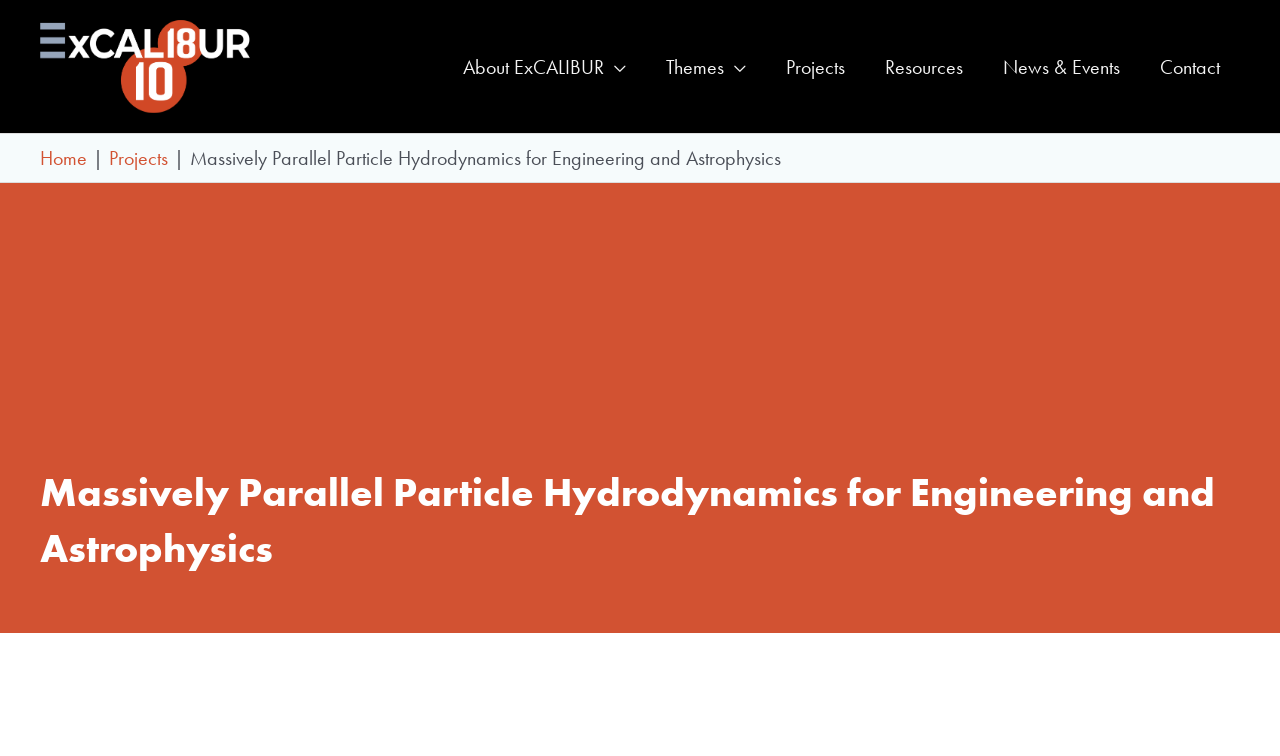What is the logo of ExCALIBUR?
Look at the image and answer the question using a single word or phrase.

Negative Logo